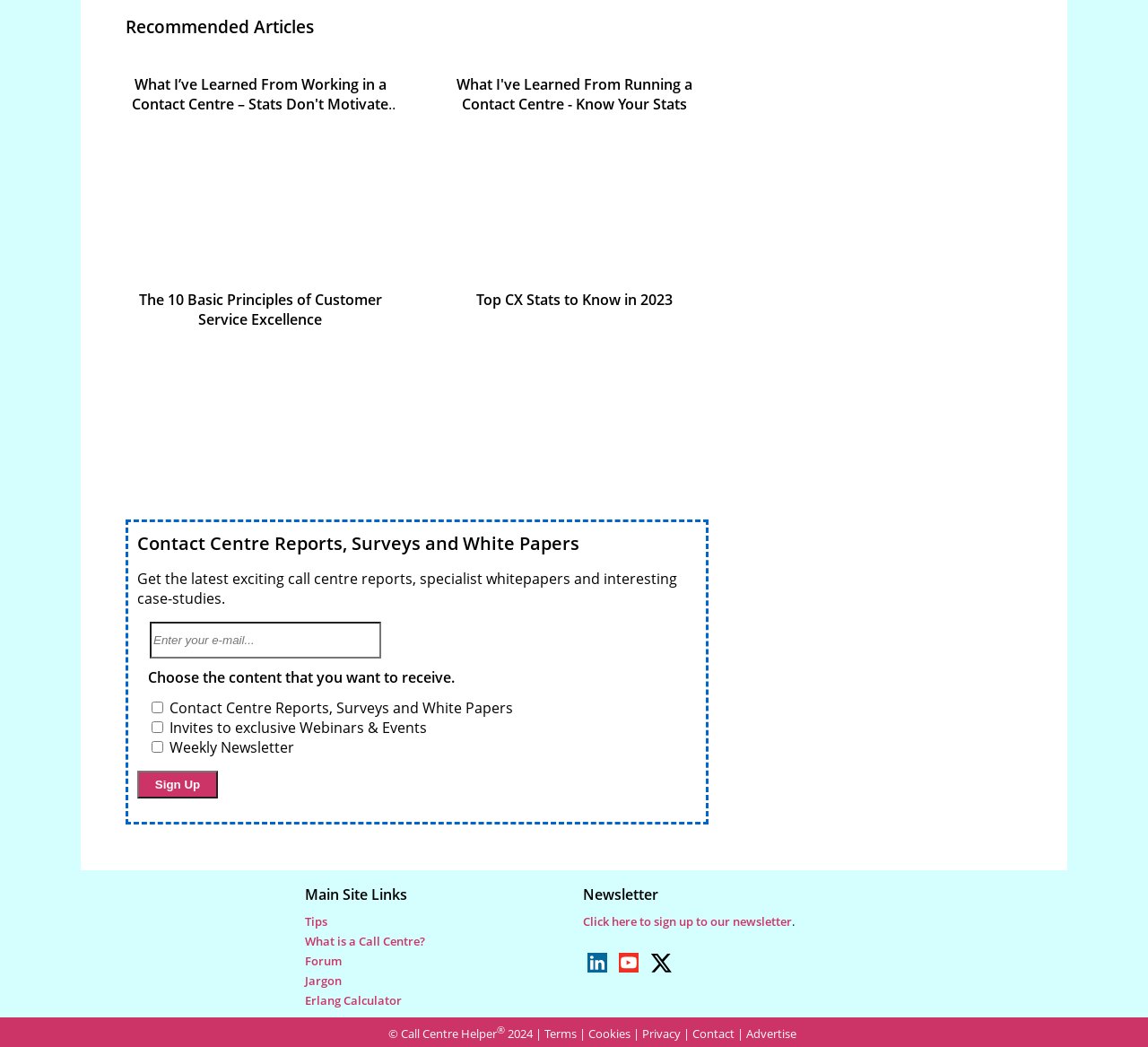Show the bounding box coordinates of the region that should be clicked to follow the instruction: "Enter your email address."

[0.13, 0.594, 0.332, 0.629]